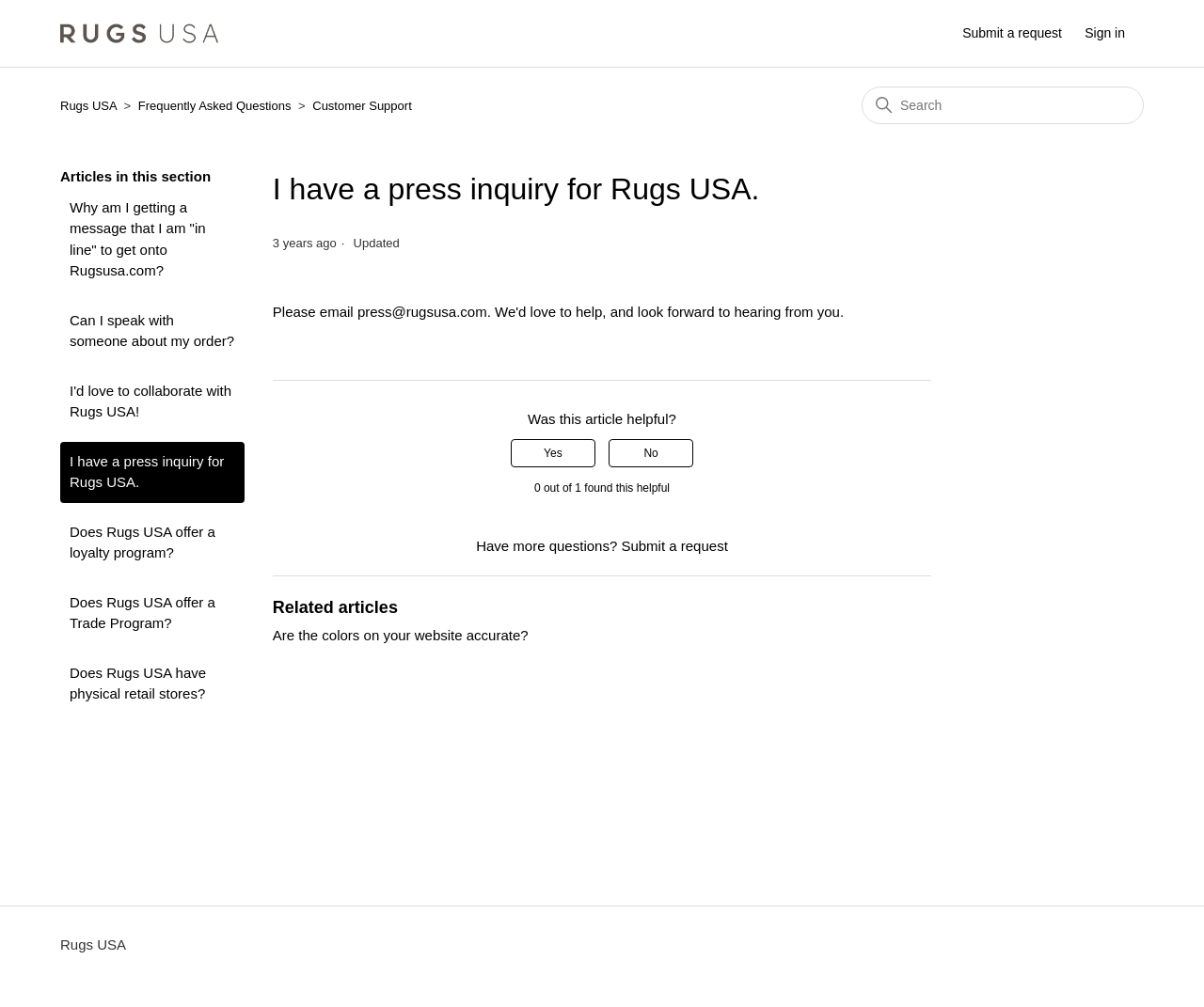Please identify the bounding box coordinates of where to click in order to follow the instruction: "Email press@rugsusa.com".

[0.297, 0.301, 0.404, 0.317]